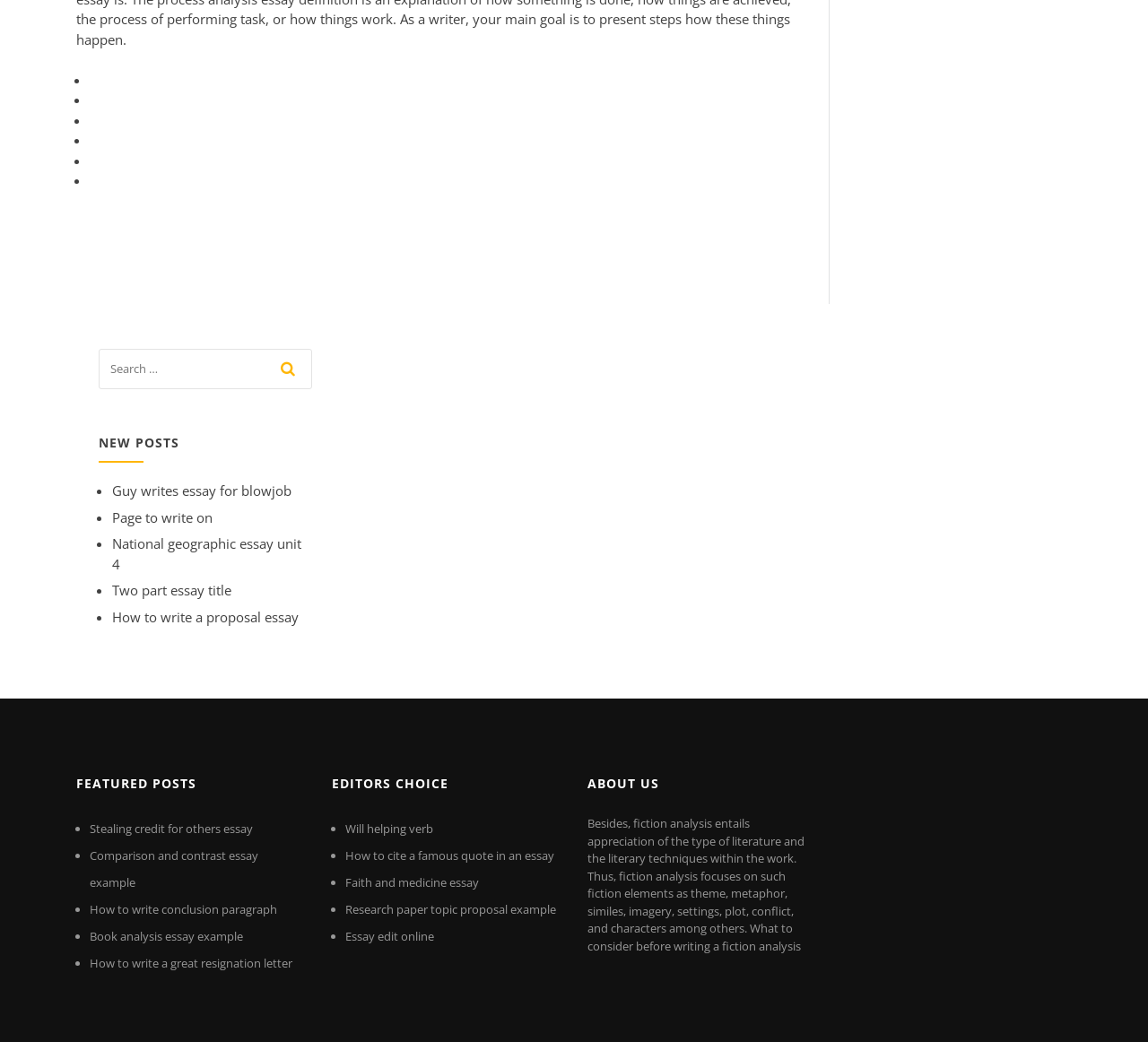Provide the bounding box coordinates of the section that needs to be clicked to accomplish the following instruction: "Search for a topic."

[0.086, 0.335, 0.271, 0.382]